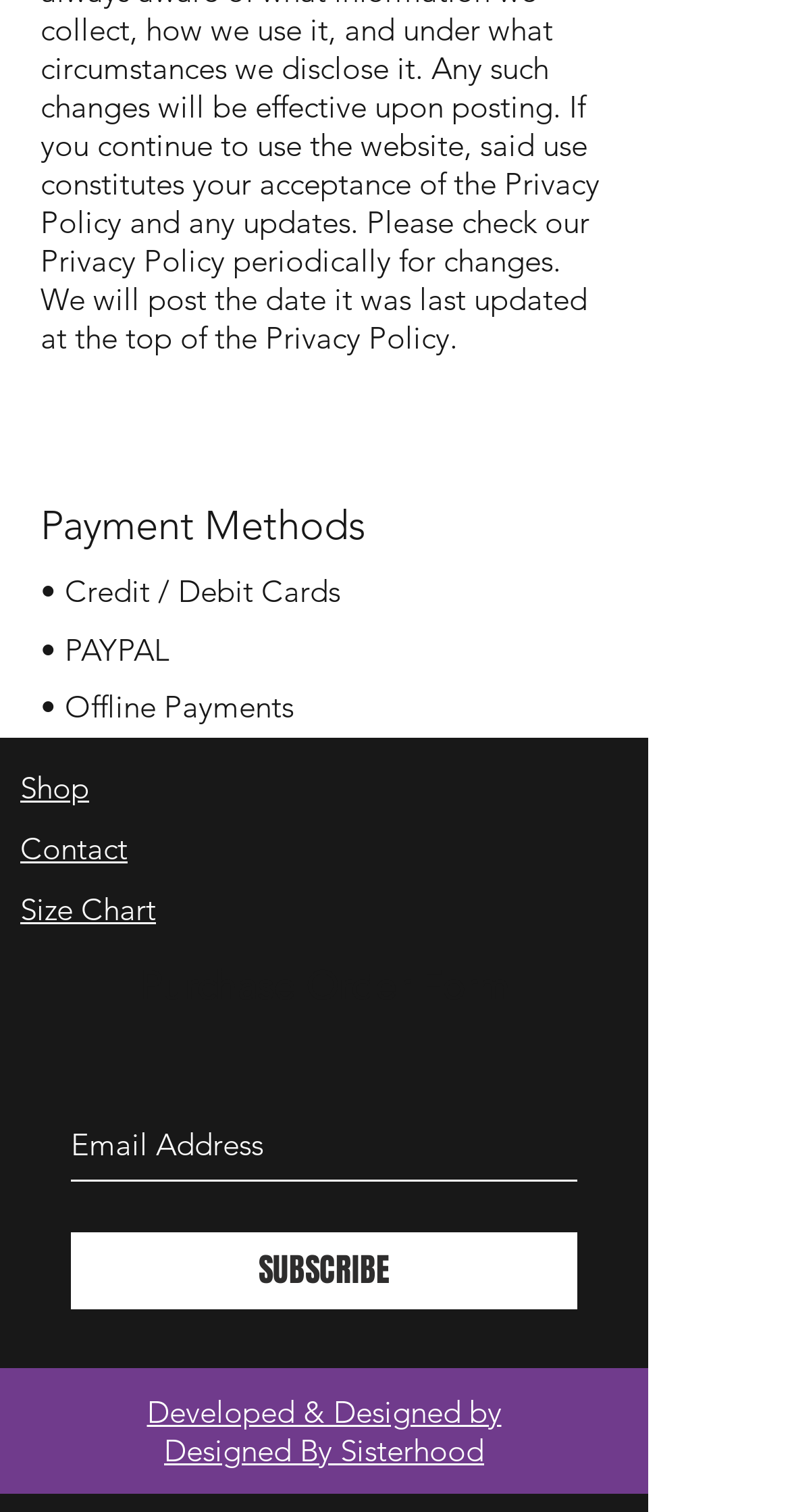What payment methods are available?
Please respond to the question with a detailed and thorough explanation.

From the 'Payment Methodes' region, we can see three static text elements listing the available payment methods, which are Credit/Debit Cards, PAYPAL, and Offline Payments.